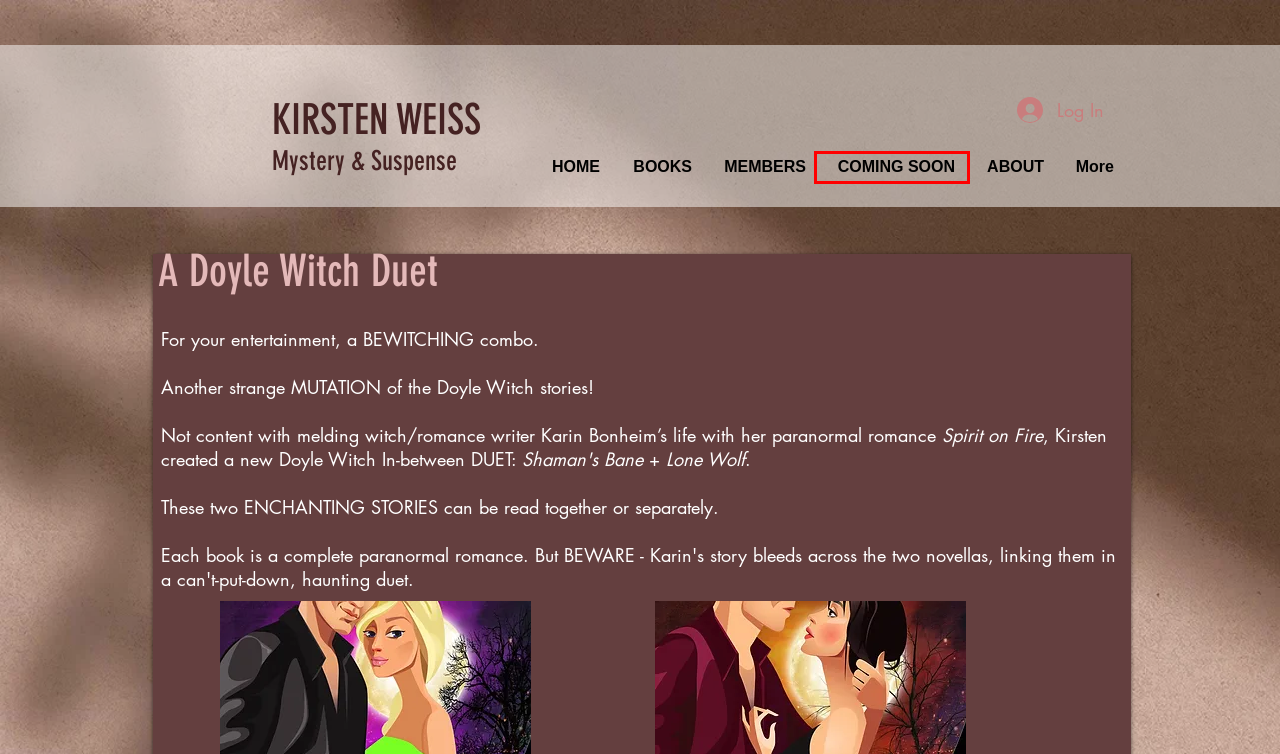Given a webpage screenshot featuring a red rectangle around a UI element, please determine the best description for the new webpage that appears after the element within the bounding box is clicked. The options are:
A. Kirsten Weiss | mystery novels
B. Déja Moo by Kirsten Weiss - Audiobook - Audible.com
C. Amazon.com
D. Kirsten Weiss Author
E. Privacy Policy - Kirsten Weiss
F. Blog | Kirsten Weiss
G. ABOUT | Kirsten Weiss
H. Website Builder - Create a Free Website Today | Wix.com

F